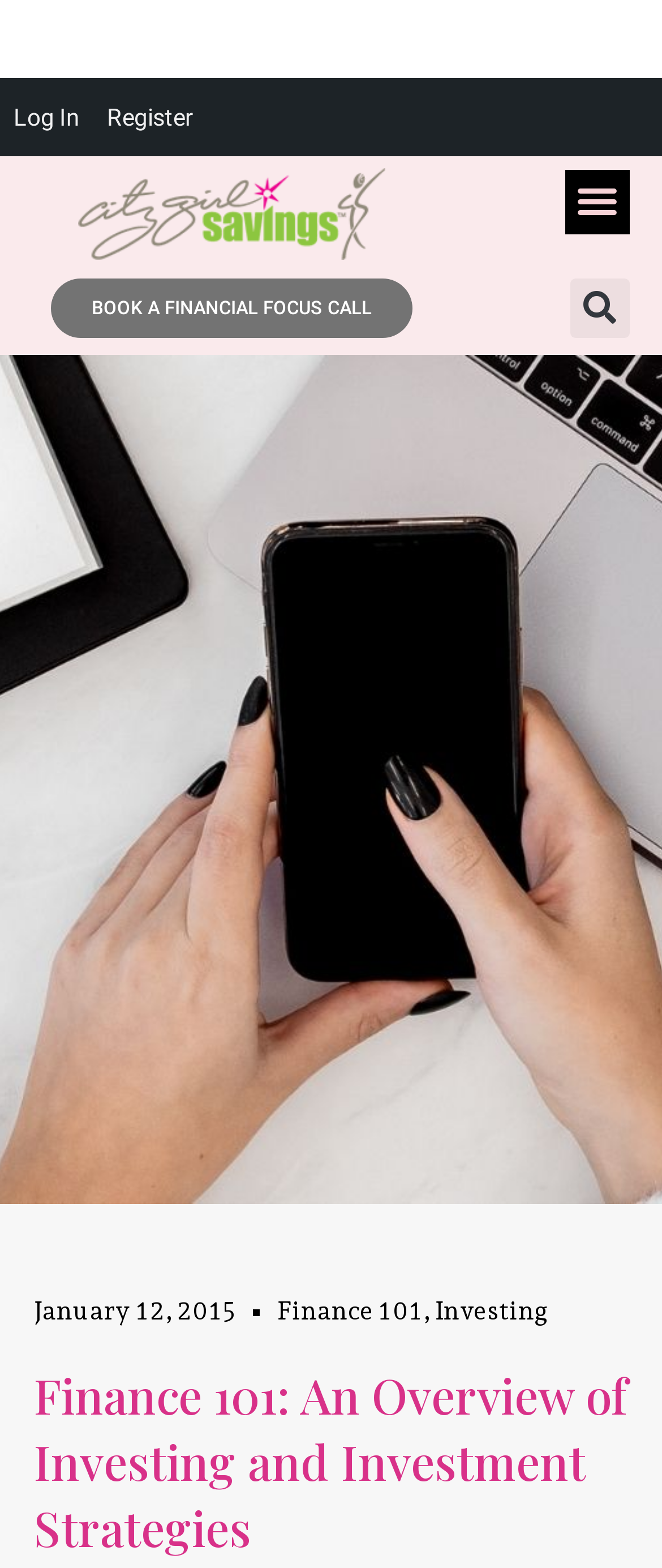Extract the primary heading text from the webpage.

Finance 101: An Overview of Investing and Investment Strategies